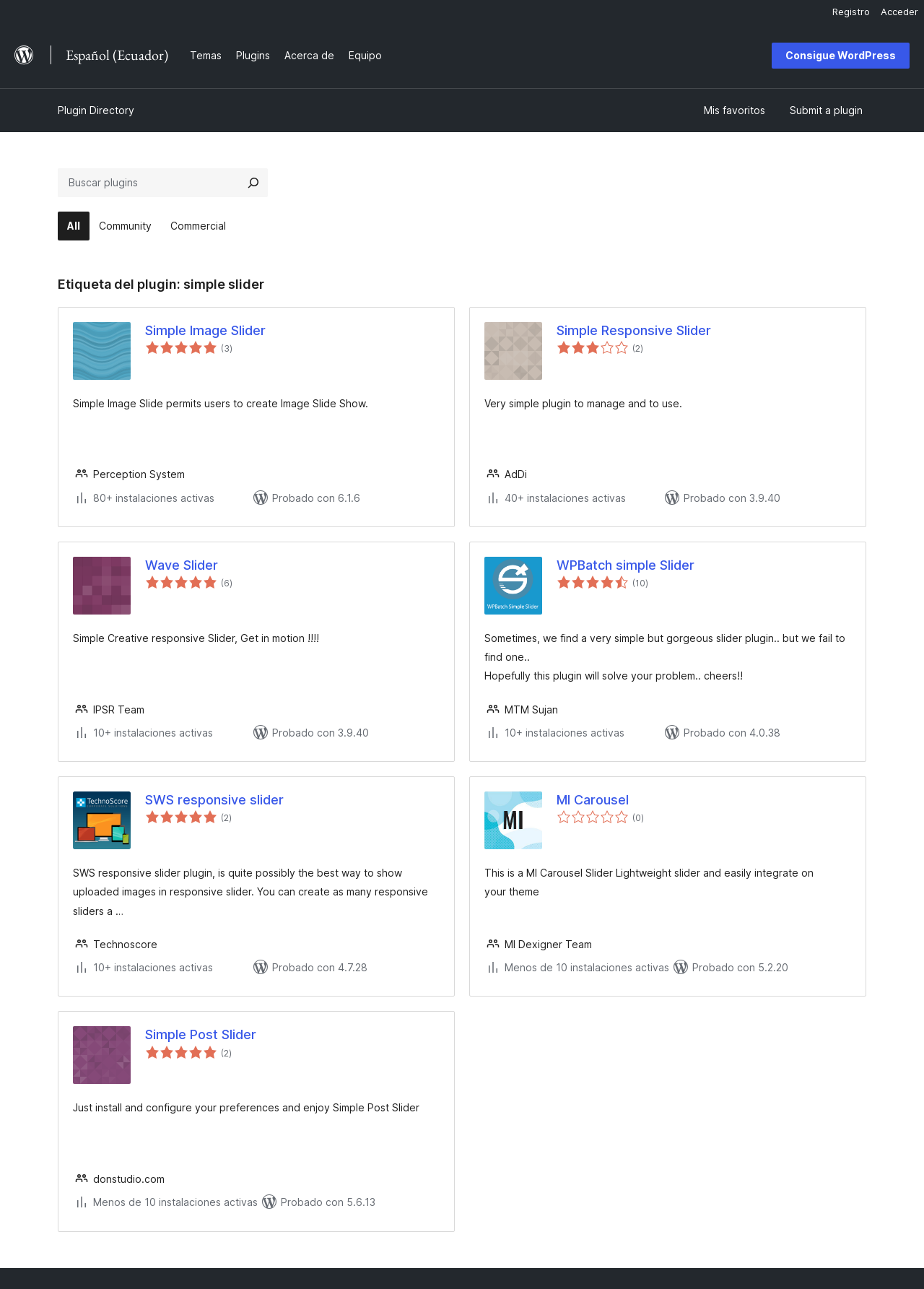Using the elements shown in the image, answer the question comprehensively: What is the rating of the Simple Image Slider plugin?

I looked at the rating section of the Simple Image Slider plugin listing and saw that it has a rating of 5 out of 5 stars.